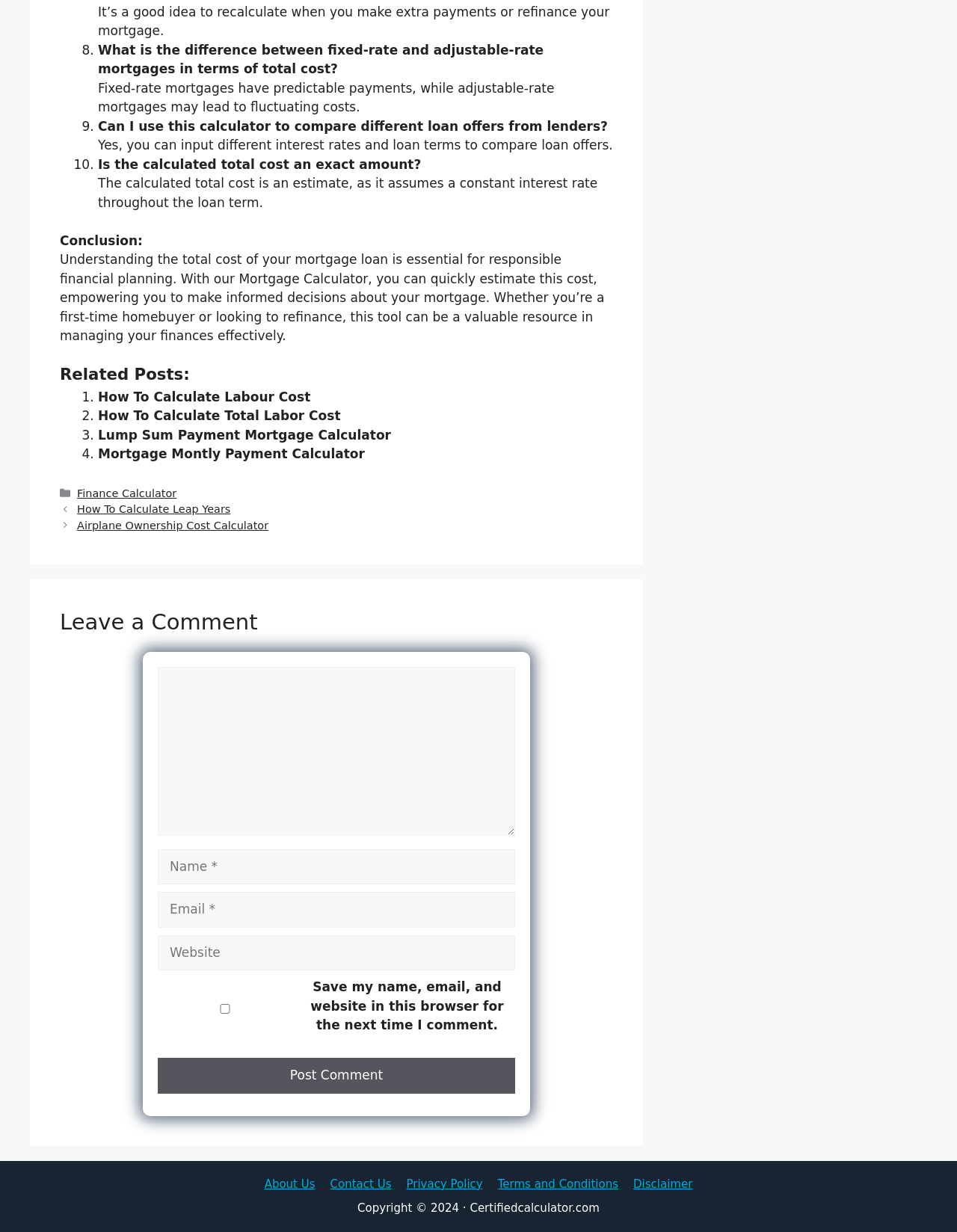Identify the bounding box coordinates of the element to click to follow this instruction: 'Enter your name in the 'Name' field'. Ensure the coordinates are four float values between 0 and 1, provided as [left, top, right, bottom].

[0.165, 0.689, 0.538, 0.718]